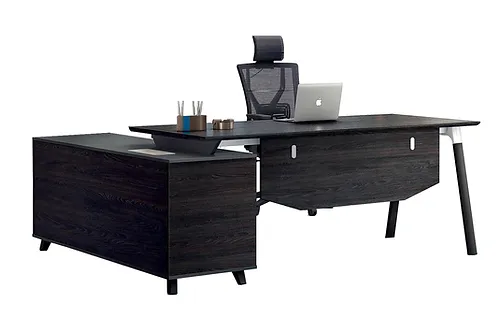Paint a vivid picture of the image with your description.

The image showcases the Moonstone D0118 Series Director Desk, featuring a modern and sophisticated design perfect for any office environment. The desk boasts a rich, dark wood finish that enhances its elegance, complemented by a sturdy wooden frame and high-density fiberboard (HDF) tabletop with ABS edging. 

On the left side of the desk, a side cabinet provides additional storage space, contributing to a clean and organized workspace. The desk is stylishly supported by quality steel legs, ensuring durability while maintaining a sleek appearance. 

In the background, a contemporary office chair is visible, reflecting a cohesive design aesthetic. The setup is ideal for a professional setting, combining functionality with a chic workplace style, suitable for directors or high-ranking office personnel. Overall, the Moonstone D0118 embodies a blend of modernity and practicality, making it a key addition to any workspace.